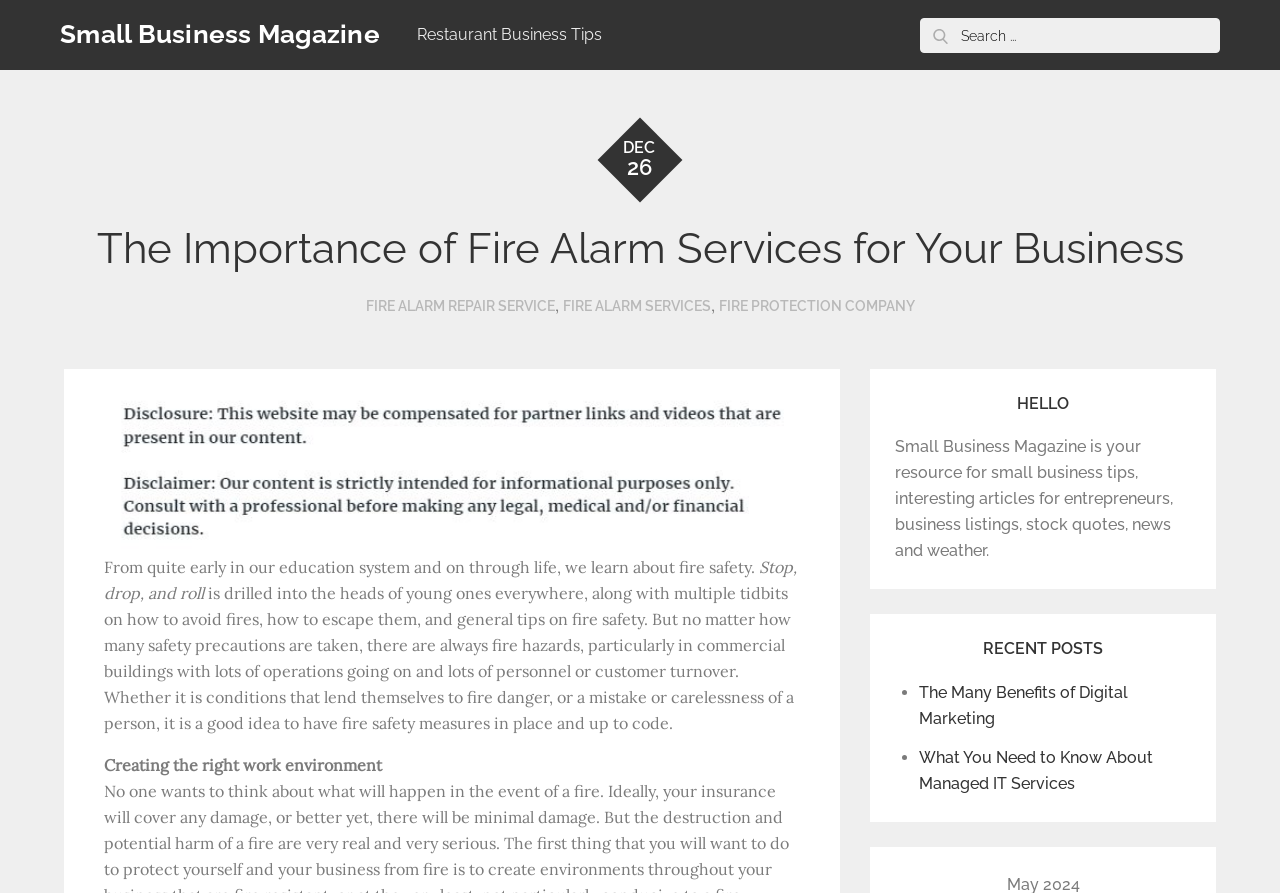Locate the bounding box coordinates of the element you need to click to accomplish the task described by this instruction: "Go to Small Business Magazine homepage".

[0.047, 0.022, 0.297, 0.055]